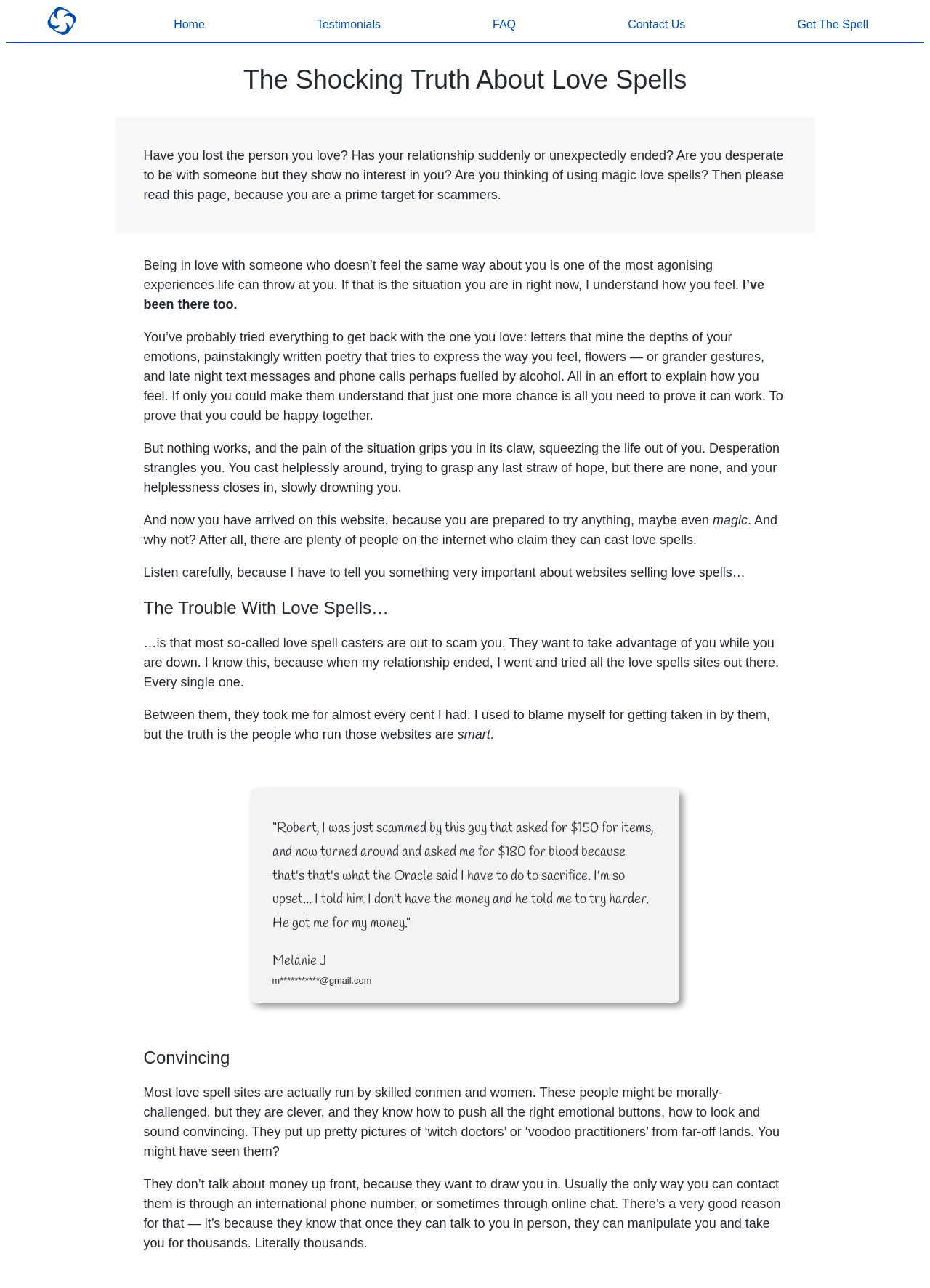Bounding box coordinates are specified in the format (top-left x, top-left y, bottom-right x, bottom-right y). All values are floating point numbers bounded between 0 and 1. Please provide the bounding box coordinate of the region this sentence describes: Sind Gotham Steel Pfannen ofenfest?

None